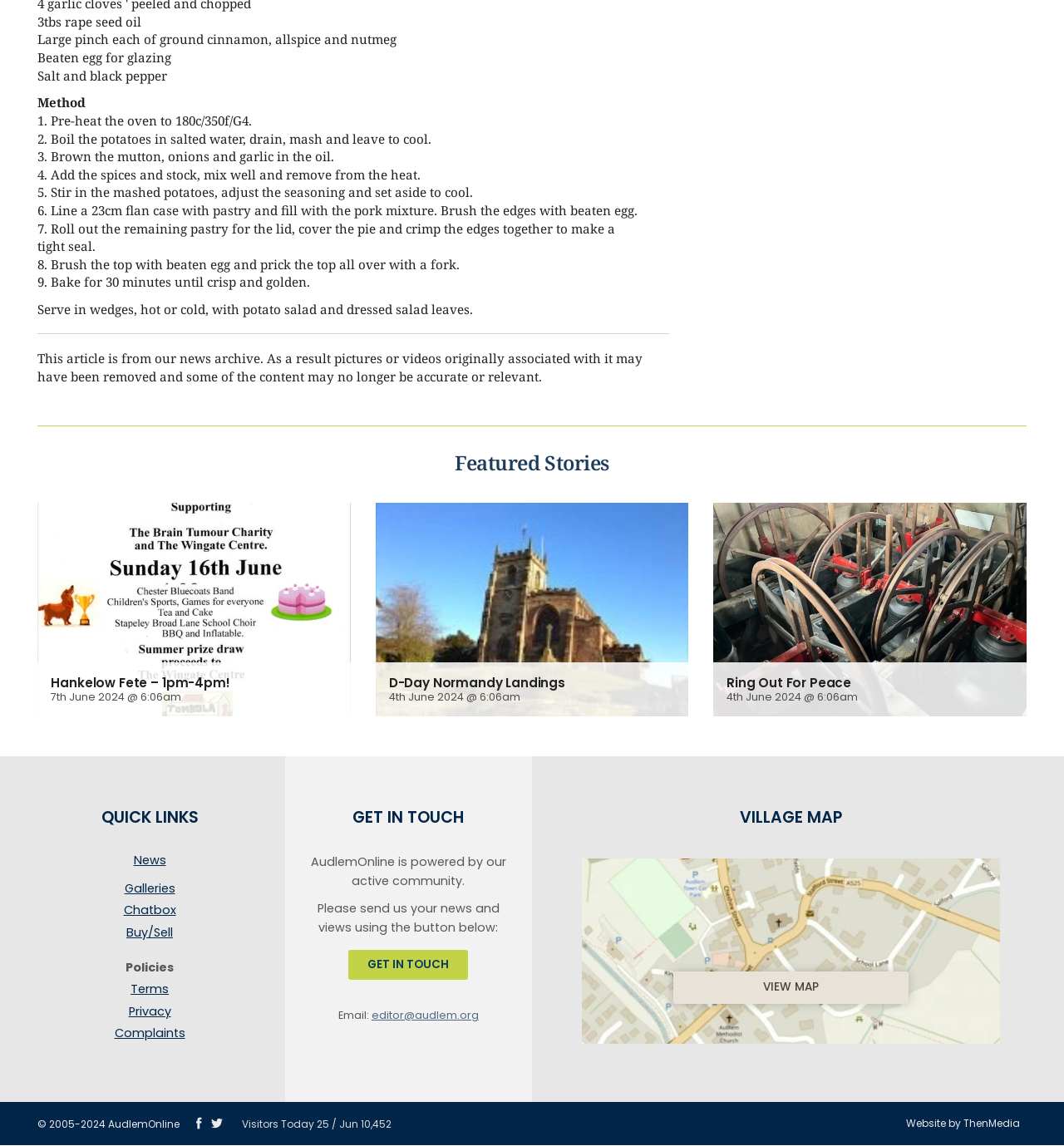Consider the image and give a detailed and elaborate answer to the question: 
What is the purpose of the beaten egg?

The beaten egg is used for glazing the pie, which means brushing the egg mixture over the pastry crust to give it a golden brown color and a shiny appearance. This step is mentioned in the recipe as part of the preparation process.